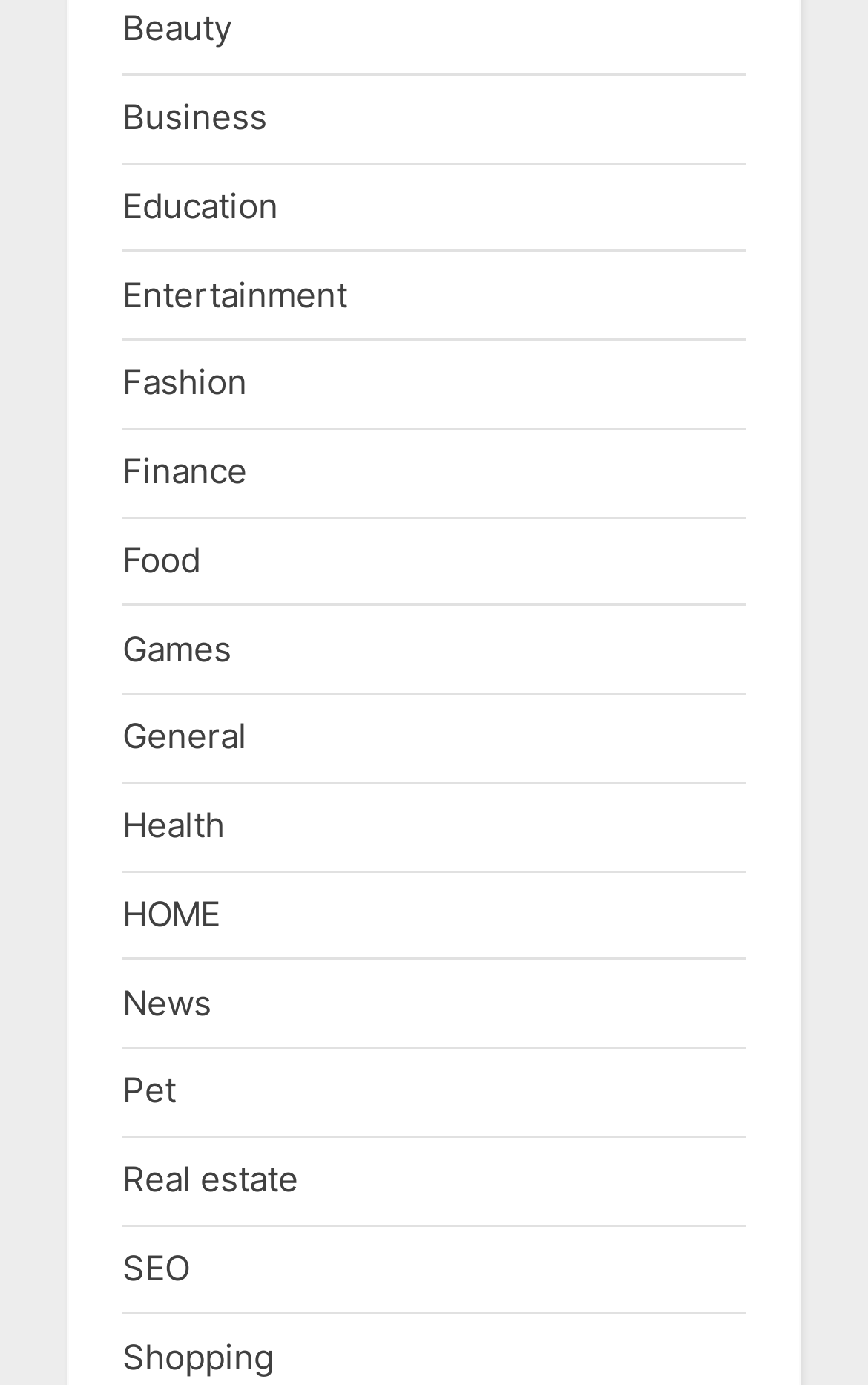Identify the bounding box for the described UI element: "TechieDigest Guides".

None